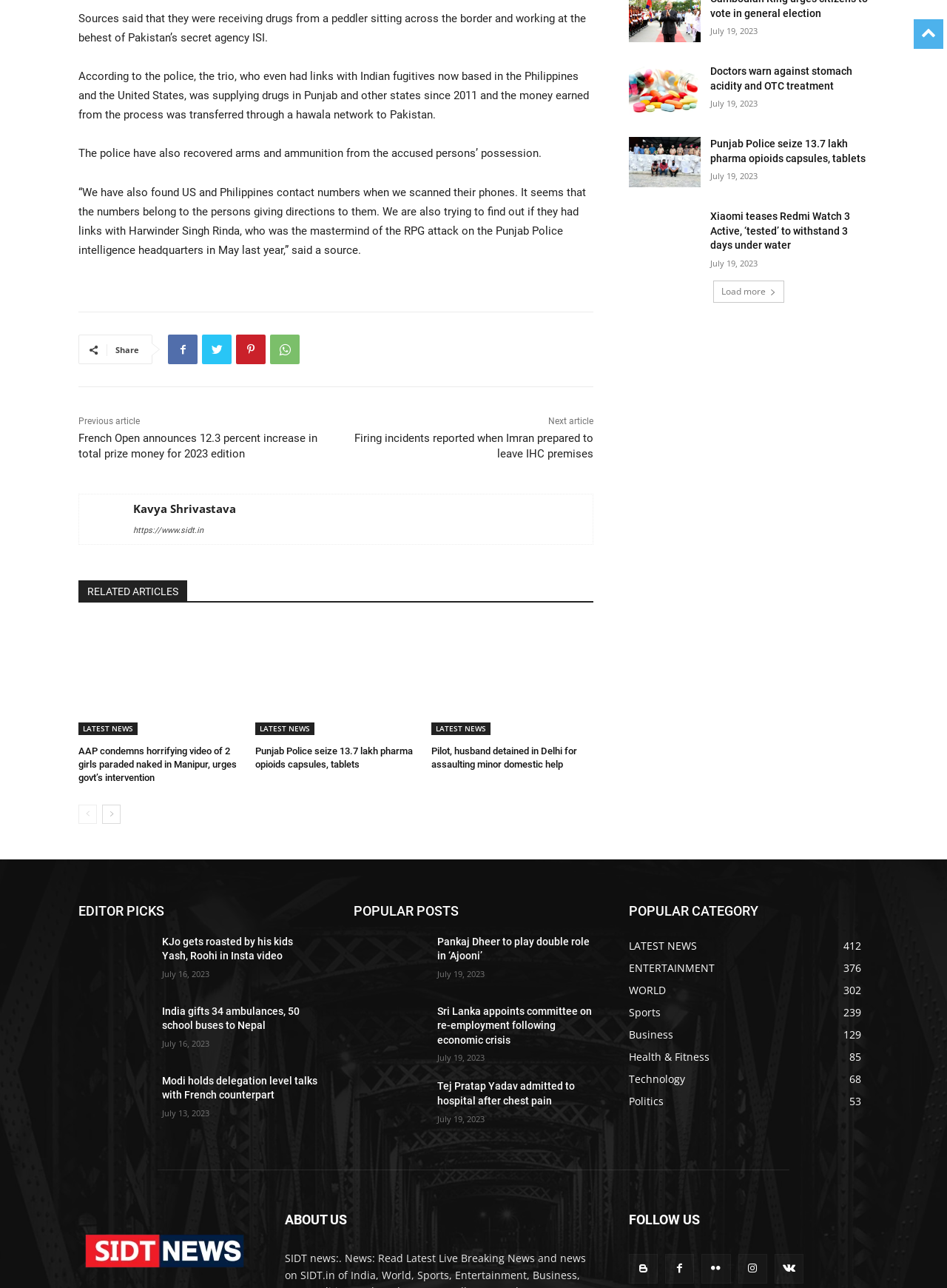Find the bounding box coordinates for the element described here: "Kavya Shrivastava".

[0.141, 0.389, 0.249, 0.401]